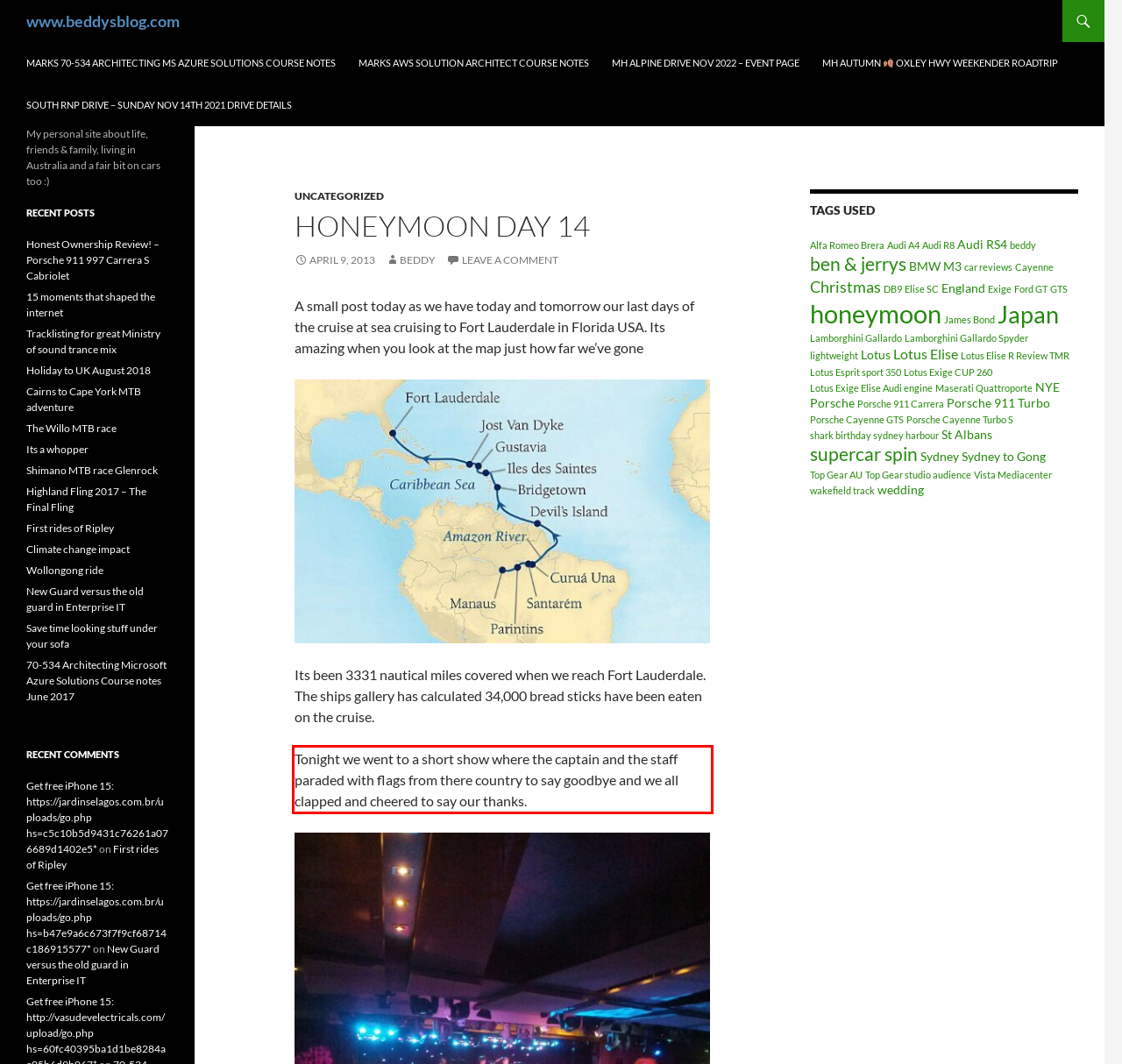Examine the webpage screenshot, find the red bounding box, and extract the text content within this marked area.

Tonight we went to a short show where the captain and the staff paraded with flags from there country to say goodbye and we all clapped and cheered to say our thanks.